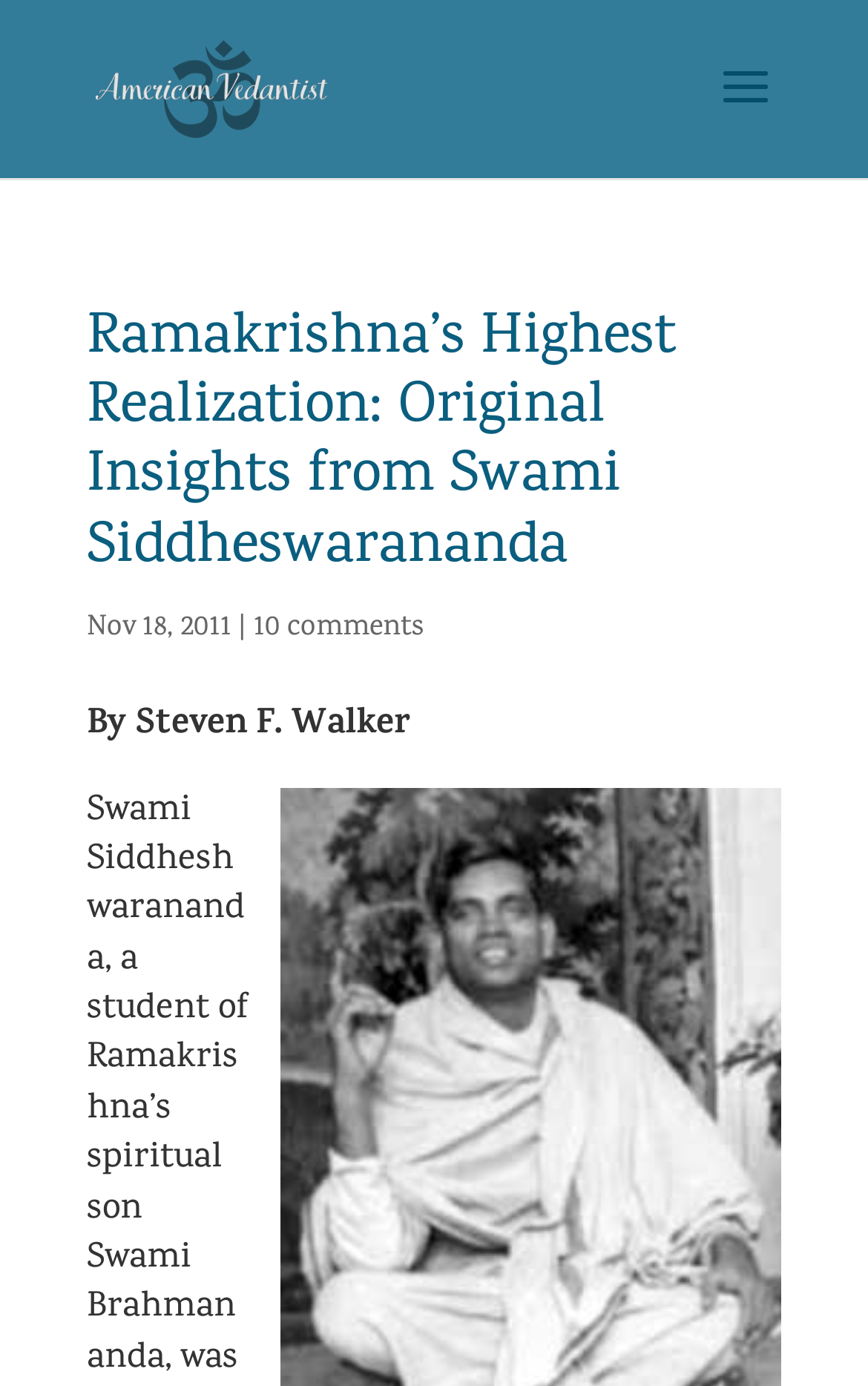Write a detailed summary of the webpage.

The webpage is about an essay by Swami Siddheswarananda, titled "Ramakrishna's Highest Realization: Original Insights". At the top, there is a link to "American Vedantist" accompanied by an image with the same name, positioned slightly above the link. Below this, a prominent heading displays the title of the essay. 

To the right of the heading, there is a section containing the date "Nov 18, 2011", a vertical line, and a link to "10 comments". Below the heading, the author's name, "By Steven F. Walker", is displayed.